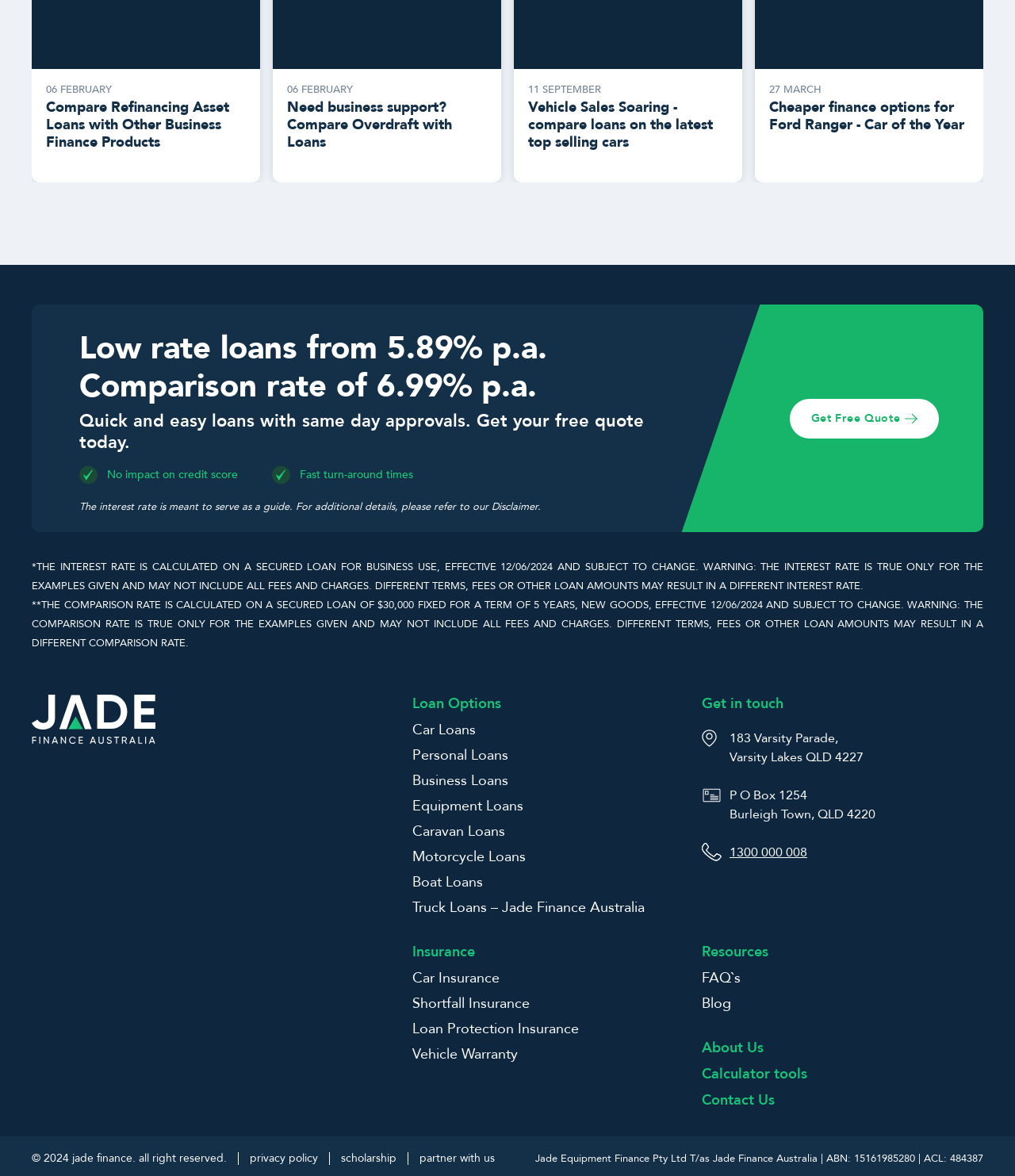Identify the coordinates of the bounding box for the element described below: "Insurance". Return the coordinates as four float numbers between 0 and 1: [left, top, right, bottom].

[0.406, 0.802, 0.468, 0.818]